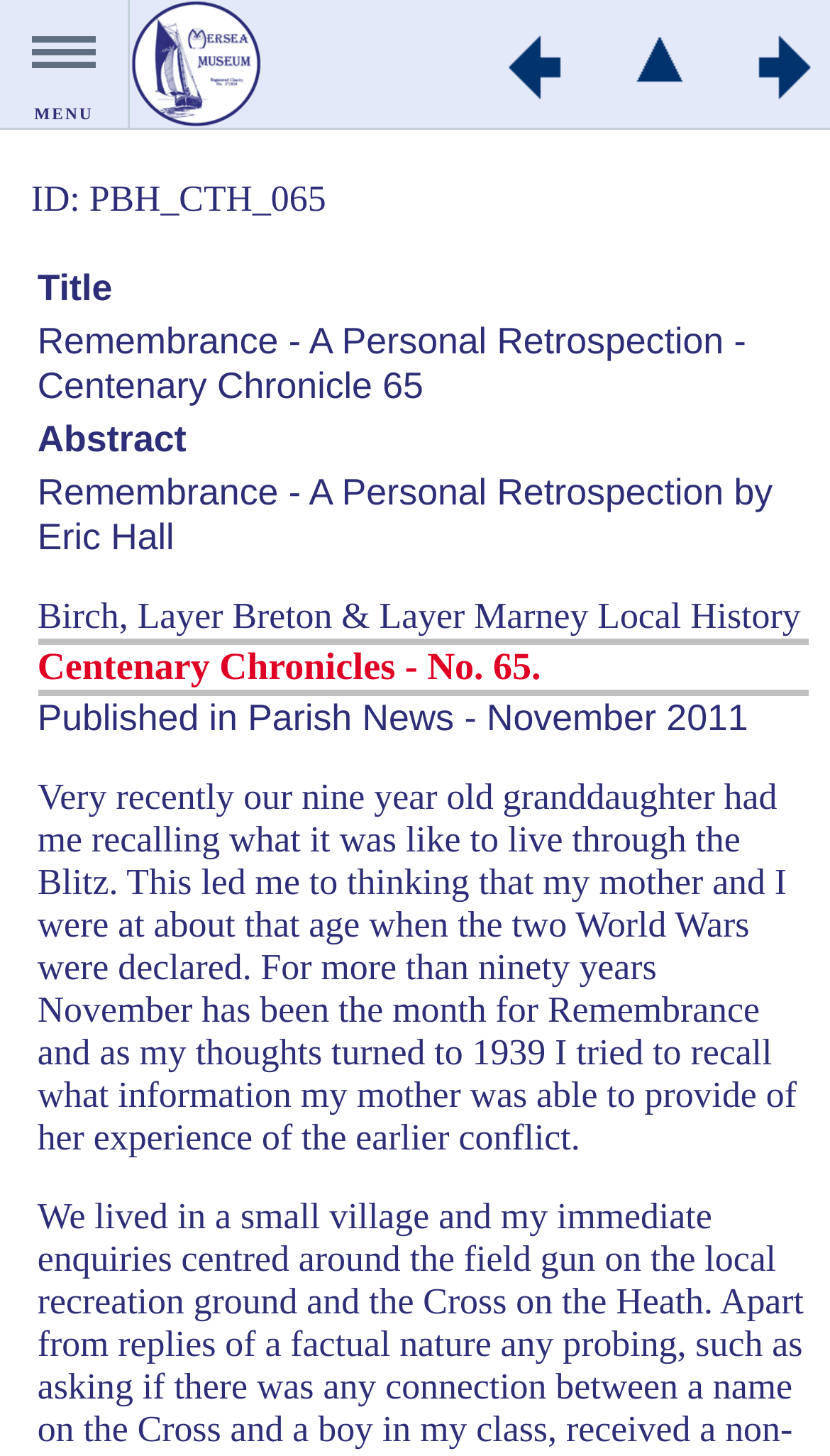Using the element description parent_node: HOME PAGE, predict the bounding box coordinates for the UI element. Provide the coordinates in (top-left x, top-left y, bottom-right x, bottom-right y) format with values ranging from 0 to 1.

[0.0, 0.0, 0.154, 0.088]